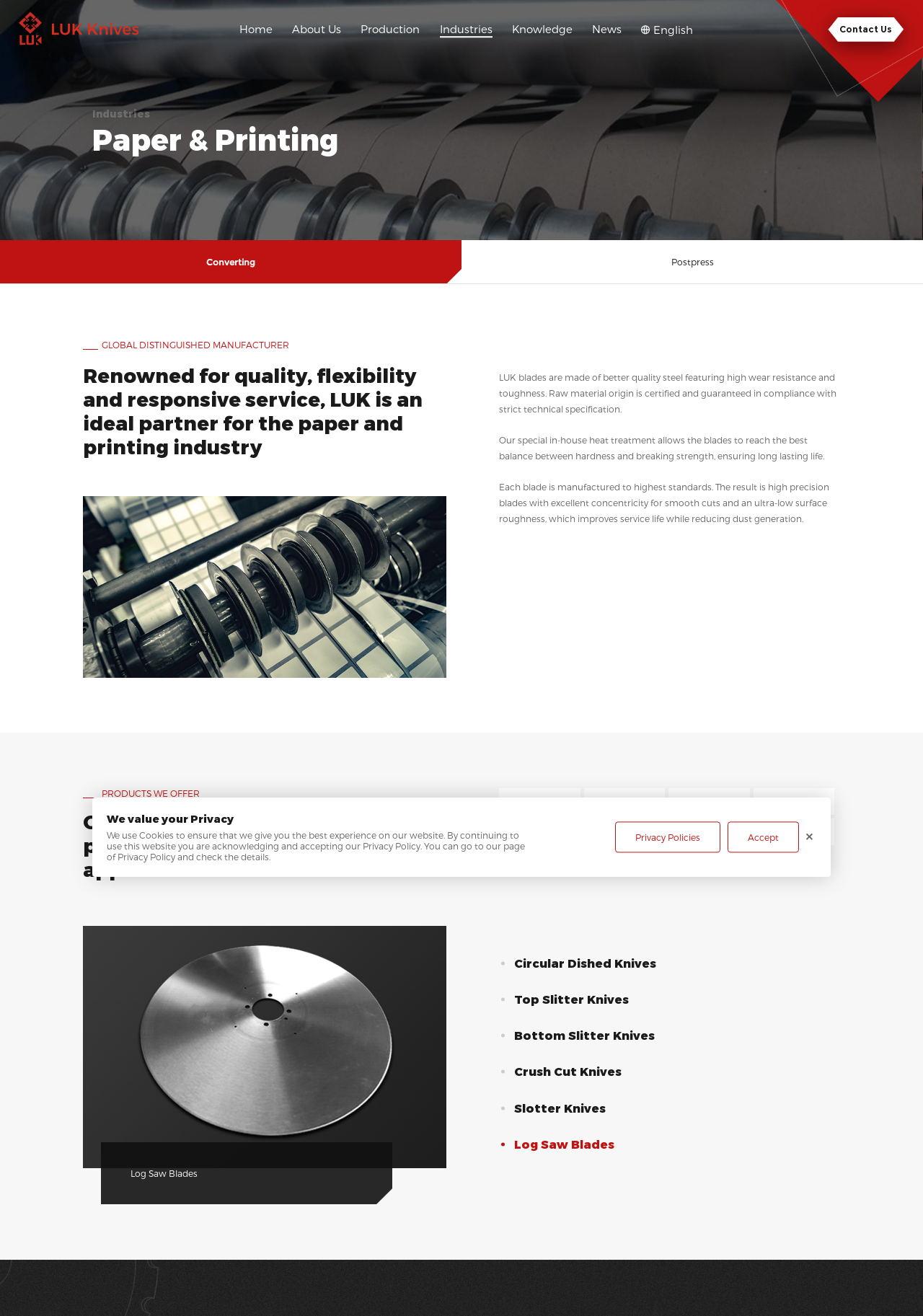Given the element description "Circular Dished Knives" in the screenshot, predict the bounding box coordinates of that UI element.

[0.557, 0.726, 0.853, 0.737]